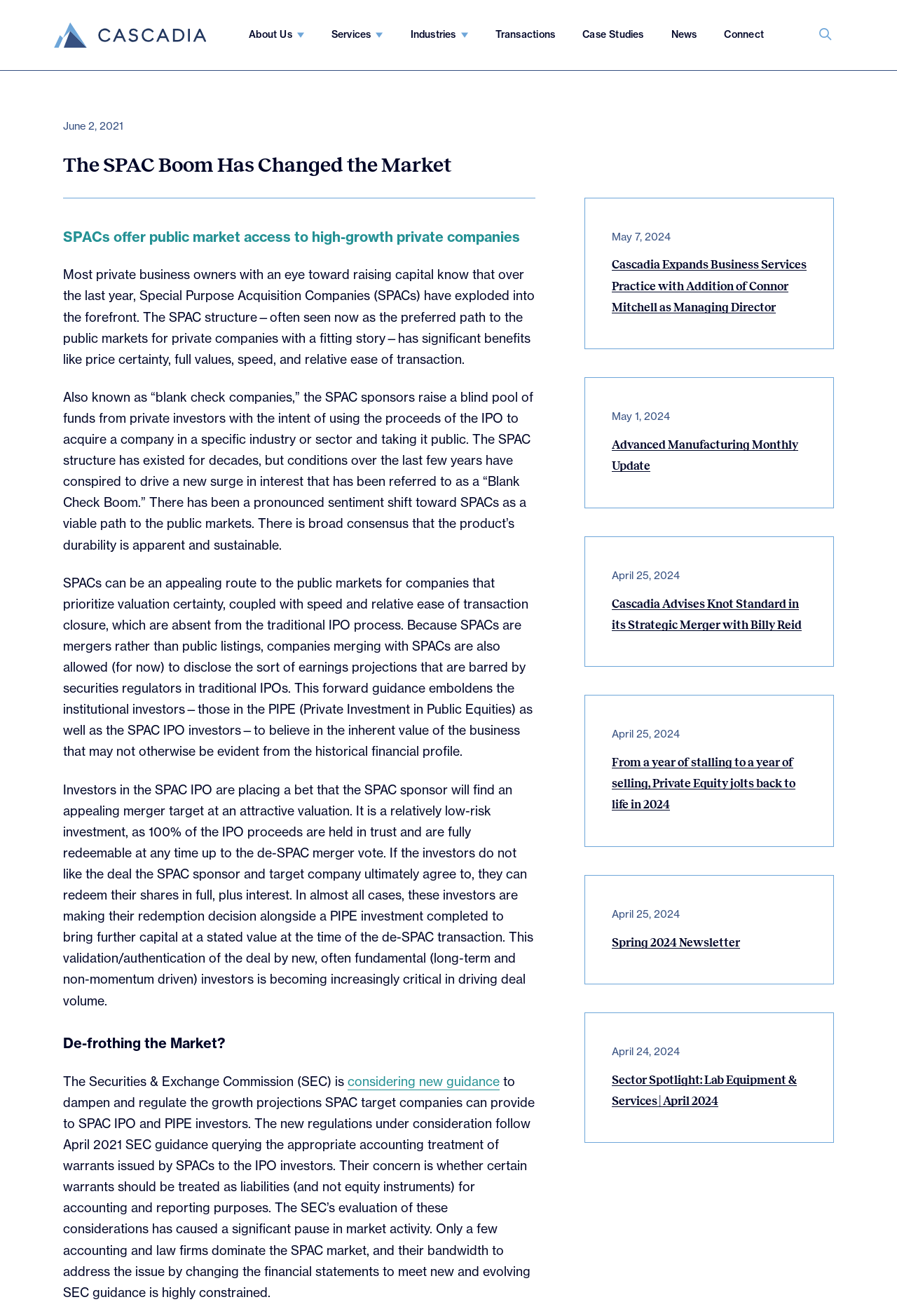Give a short answer using one word or phrase for the question:
How many news articles are listed on the webpage?

5